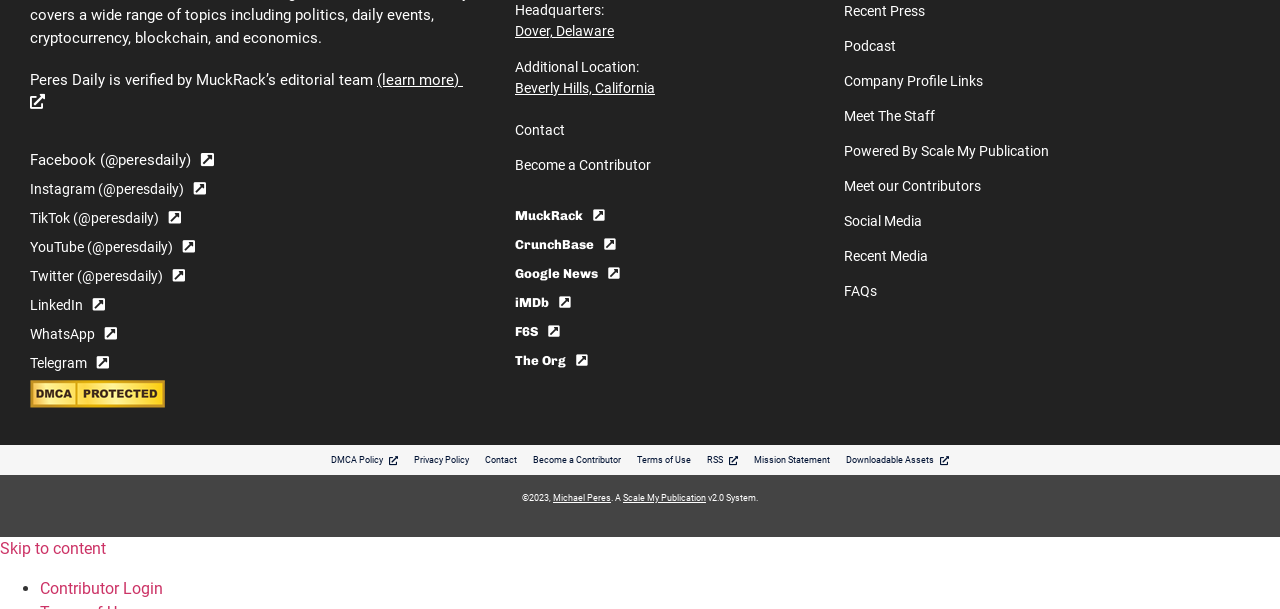Could you locate the bounding box coordinates for the section that should be clicked to accomplish this task: "contact Peres Daily".

[0.402, 0.186, 0.613, 0.243]